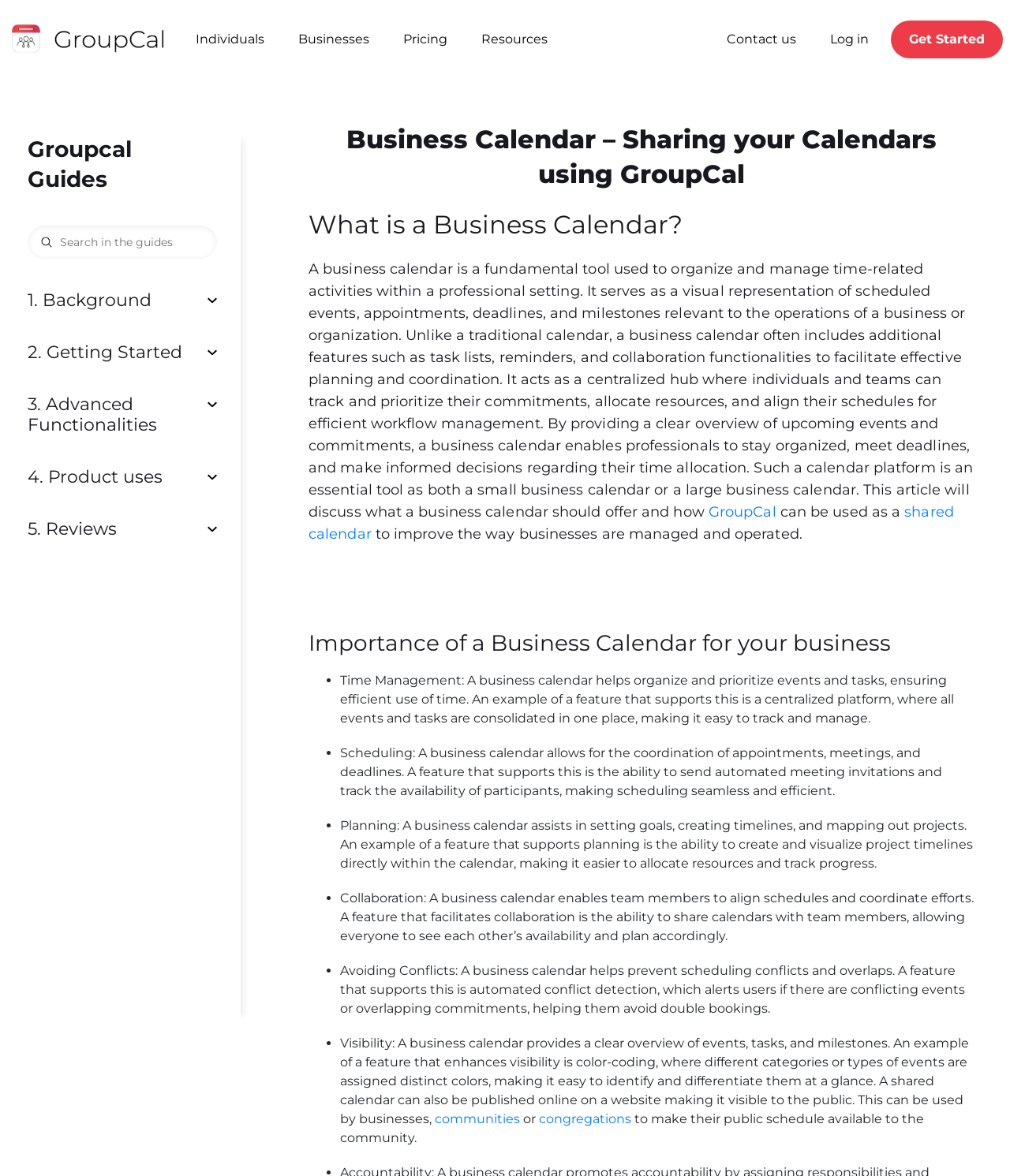What features support time management in a business calendar?
From the screenshot, supply a one-word or short-phrase answer.

Centralized platform